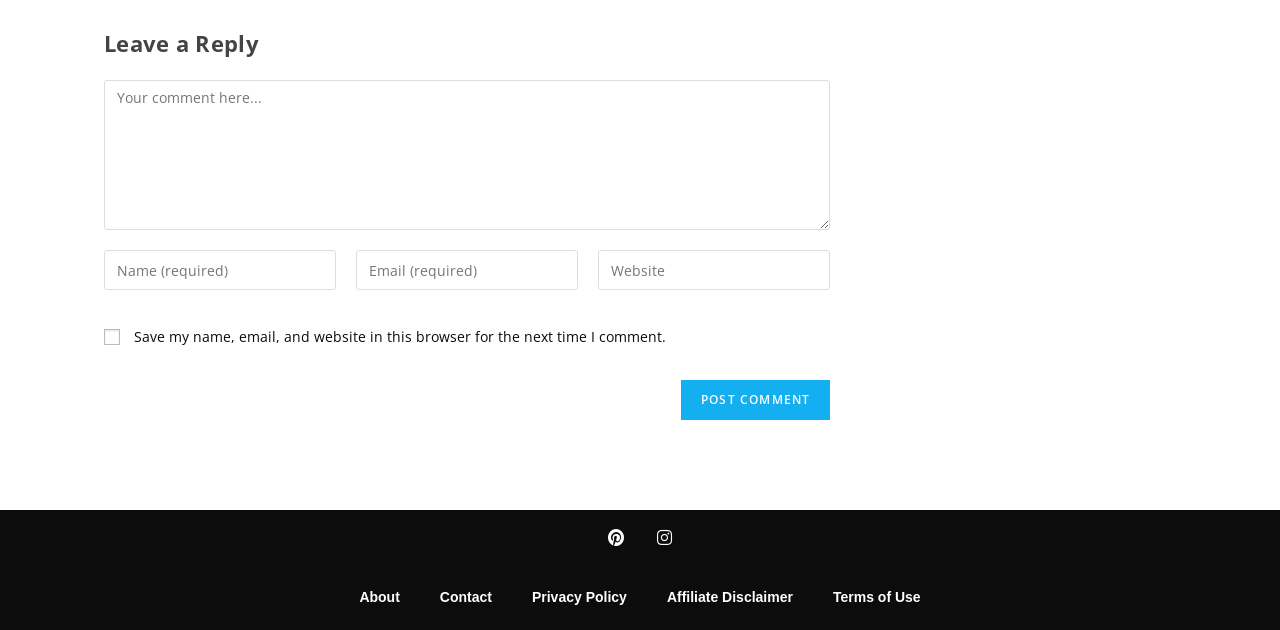Please determine the bounding box coordinates of the section I need to click to accomplish this instruction: "Leave a comment".

[0.081, 0.127, 0.649, 0.365]